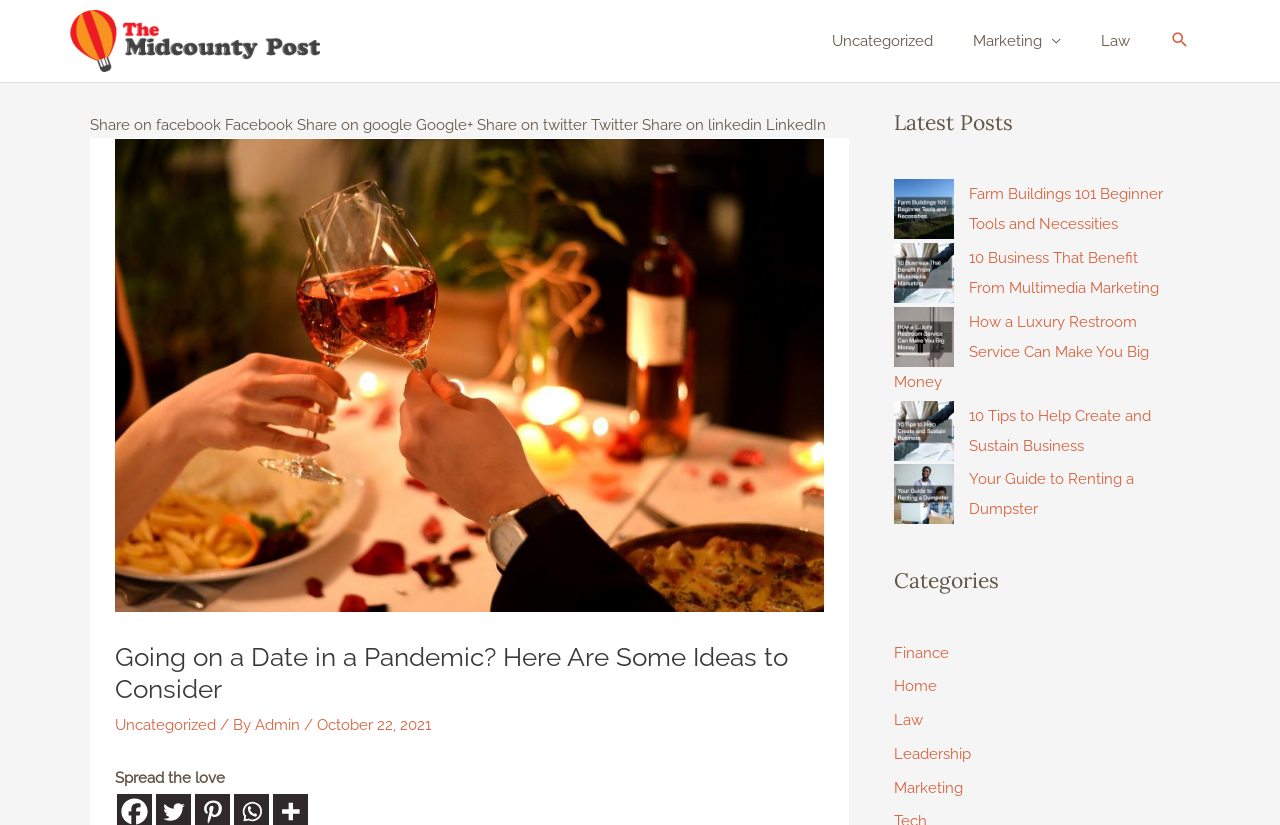How many latest posts are listed on the webpage?
Please respond to the question with a detailed and thorough explanation.

I counted the number of links under the 'Latest Posts' heading, which are 'Farm Buildings 101 Beginner Tools and Necessities', '10 Business That Benefit From Multimedia Marketing', 'How a Luxury Restroom Service Can Make You Big Money', '10 Tips to Help Create and Sustain Business', and 'Your Guide to Renting a Dumpster', to determine the number of latest posts listed on the webpage.